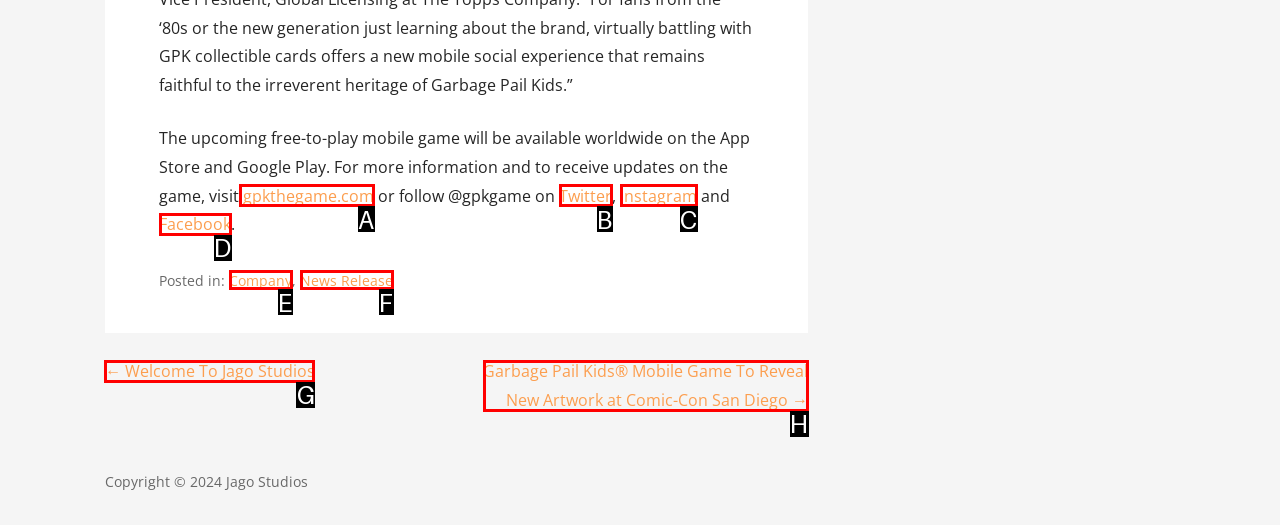Select the letter of the UI element you need to click to complete this task: read the previous post.

G